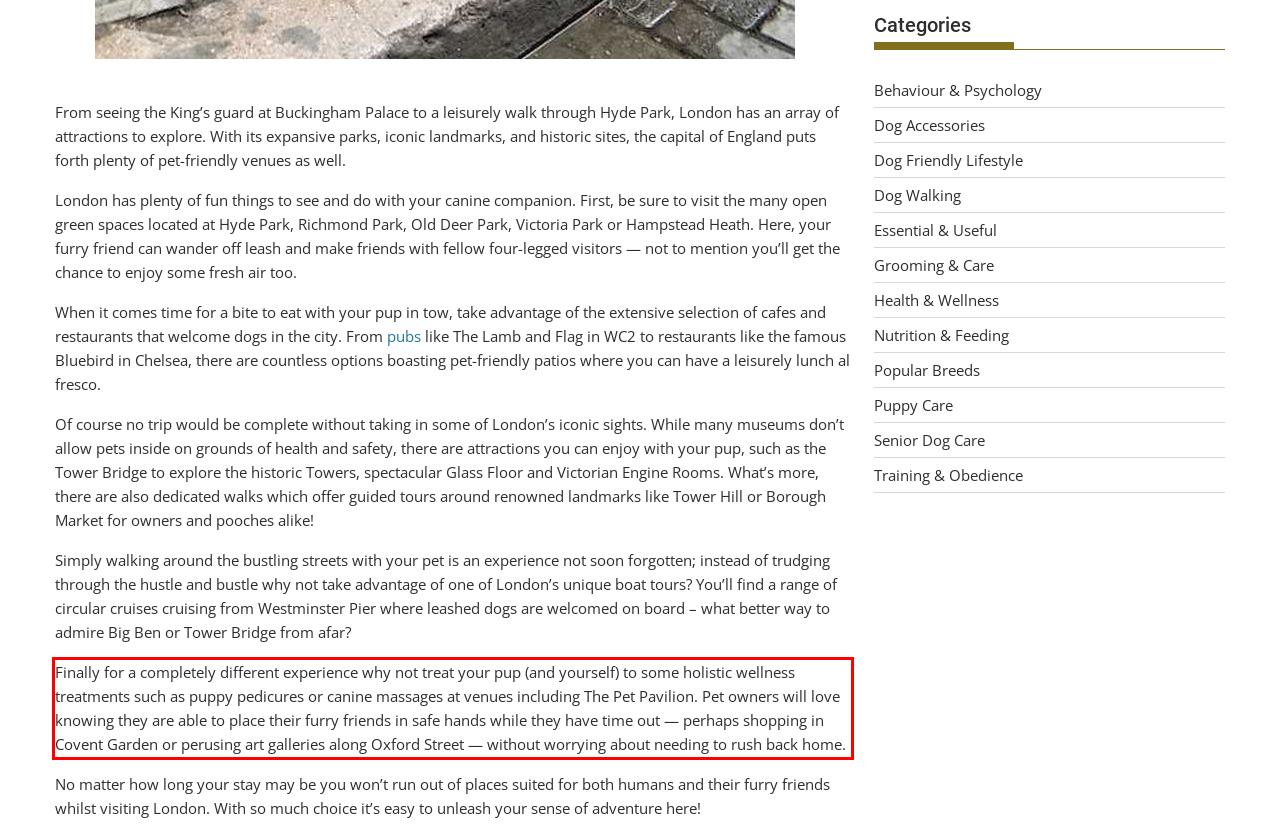From the given screenshot of a webpage, identify the red bounding box and extract the text content within it.

Finally for a completely different experience why not treat your pup (and yourself) to some holistic wellness treatments such as puppy pedicures or canine massages at venues including The Pet Pavilion. Pet owners will love knowing they are able to place their furry friends in safe hands while they have time out — perhaps shopping in Covent Garden or perusing art galleries along Oxford Street — without worrying about needing to rush back home.